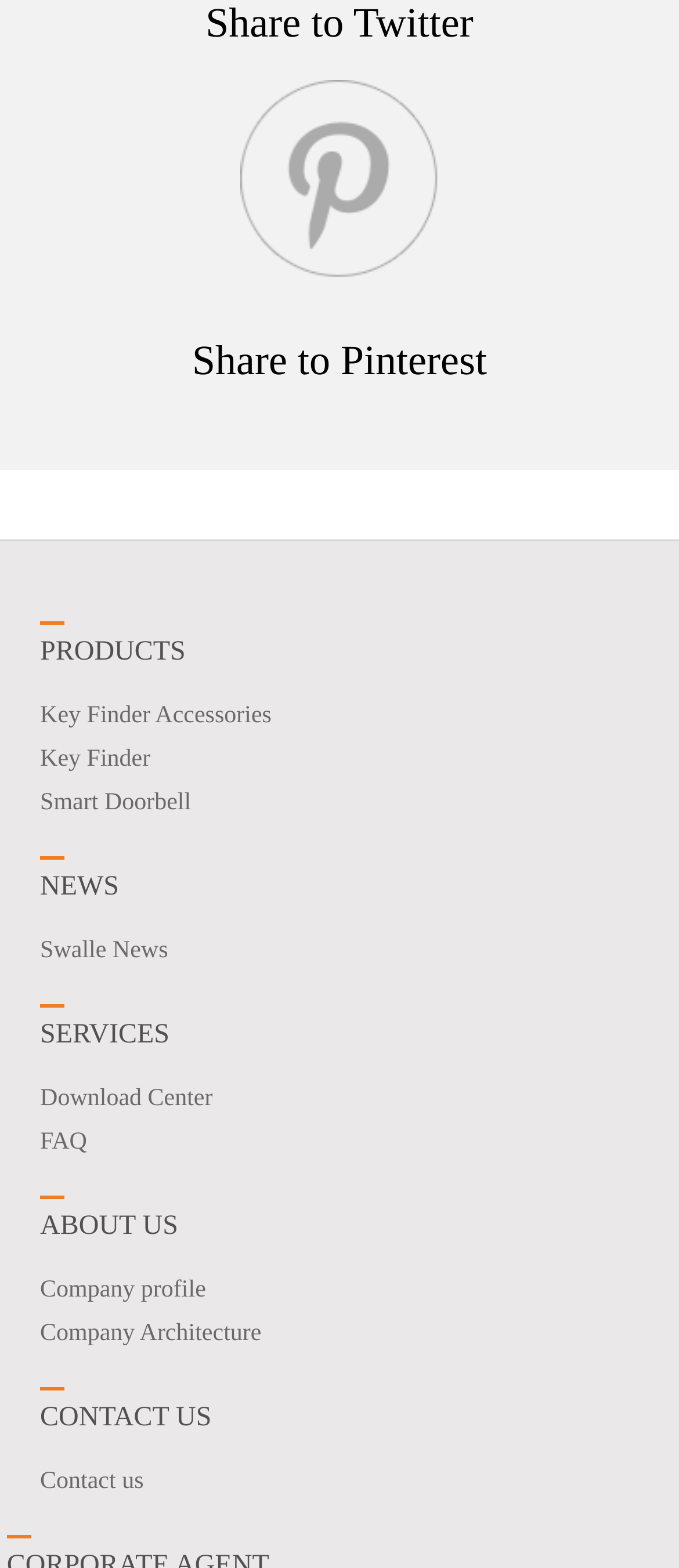Please give a concise answer to this question using a single word or phrase: 
How can I contact the company?

Contact us